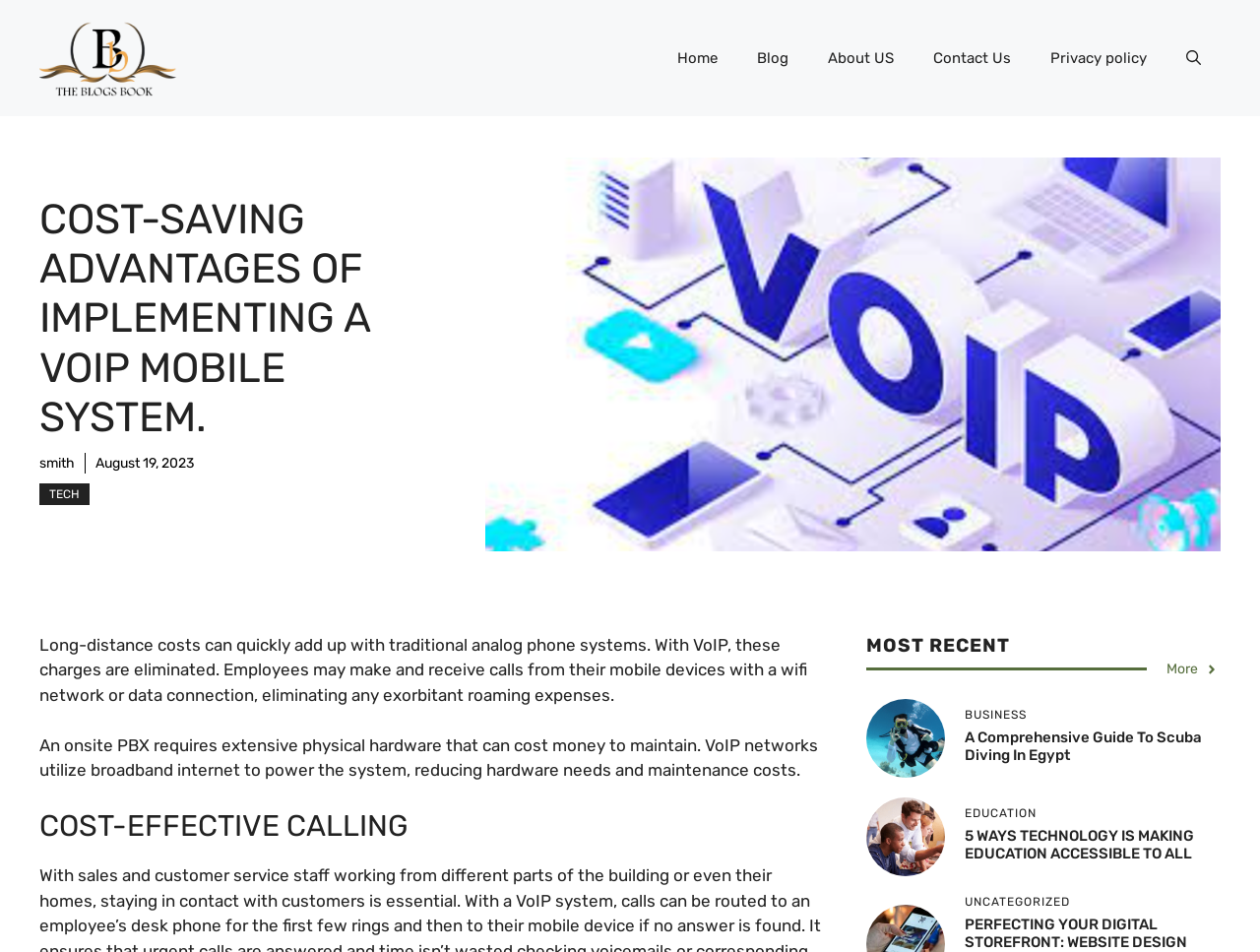Locate the bounding box coordinates of the area to click to fulfill this instruction: "Open the search". The bounding box should be presented as four float numbers between 0 and 1, in the order [left, top, right, bottom].

[0.926, 0.03, 0.969, 0.092]